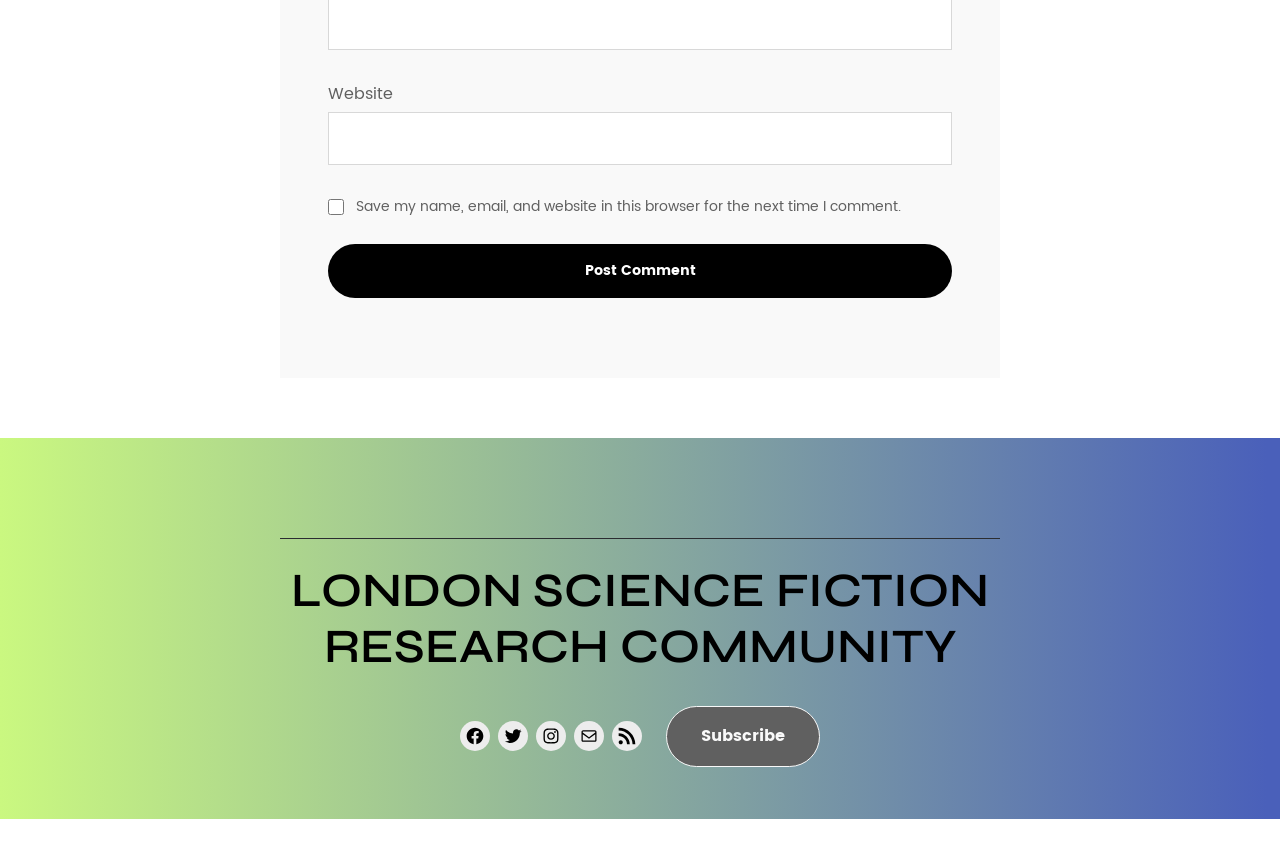Please locate the bounding box coordinates of the region I need to click to follow this instruction: "Post a comment".

[0.256, 0.29, 0.744, 0.353]